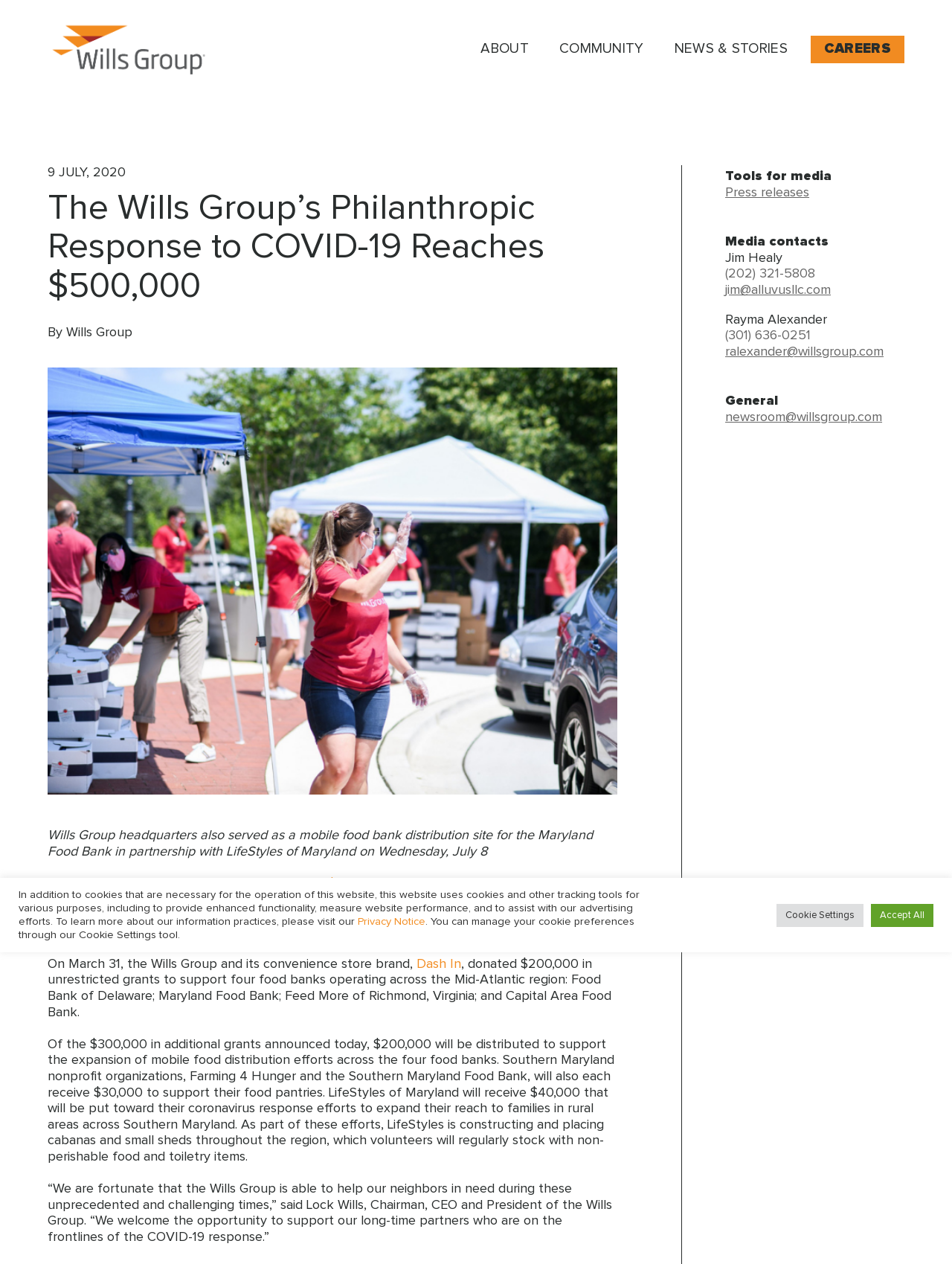Reply to the question with a brief word or phrase: Who is the Chairman, CEO and President of the Wills Group?

Lock Wills